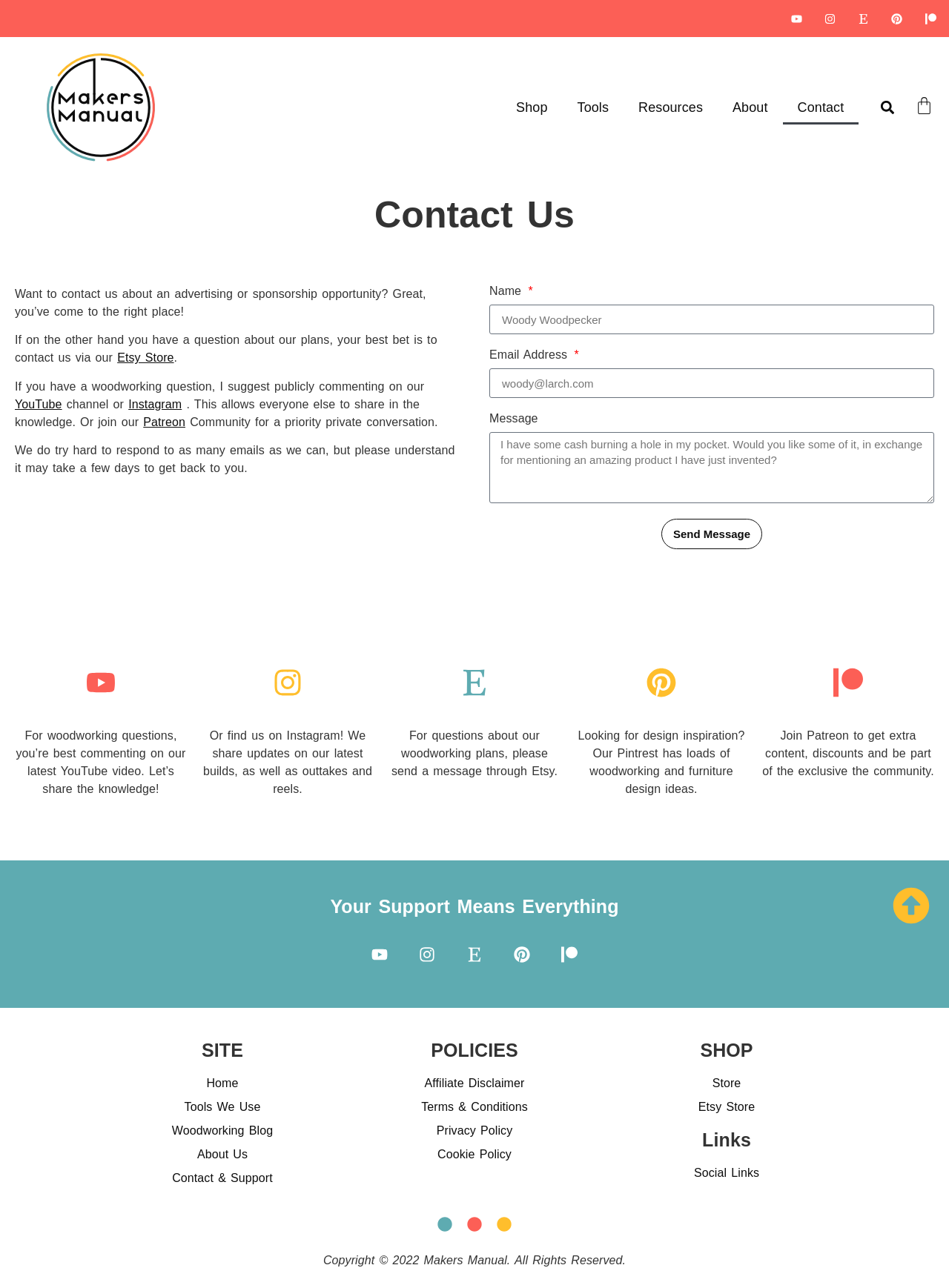What is the call-to-action of the button in the contact form?
Answer the question with a thorough and detailed explanation.

The button in the contact form has a call-to-action of 'Send Message', which suggests that when users click this button, their message or inquiry will be sent to the website administrators or support team.